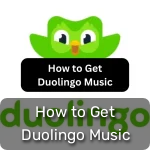Create a vivid and detailed description of the image.

This image features the playful and recognizable logo of Duolingo, depicted as a bright green owl with a cheerful expression. Below the owl, there are two text overlays: the top text in a bold font reads "How to Get Duolingo Music," and the bottom text, in a slightly different style, reiterates "How to Get Duolingo Music." The design effectively captures the fun and engaging atmosphere associated with Duolingo, a popular language learning app. The image serves as a visual introduction to a topic likely detailing how users can access or enjoy music related to the Duolingo platform, appealing to both new and existing users of the app.